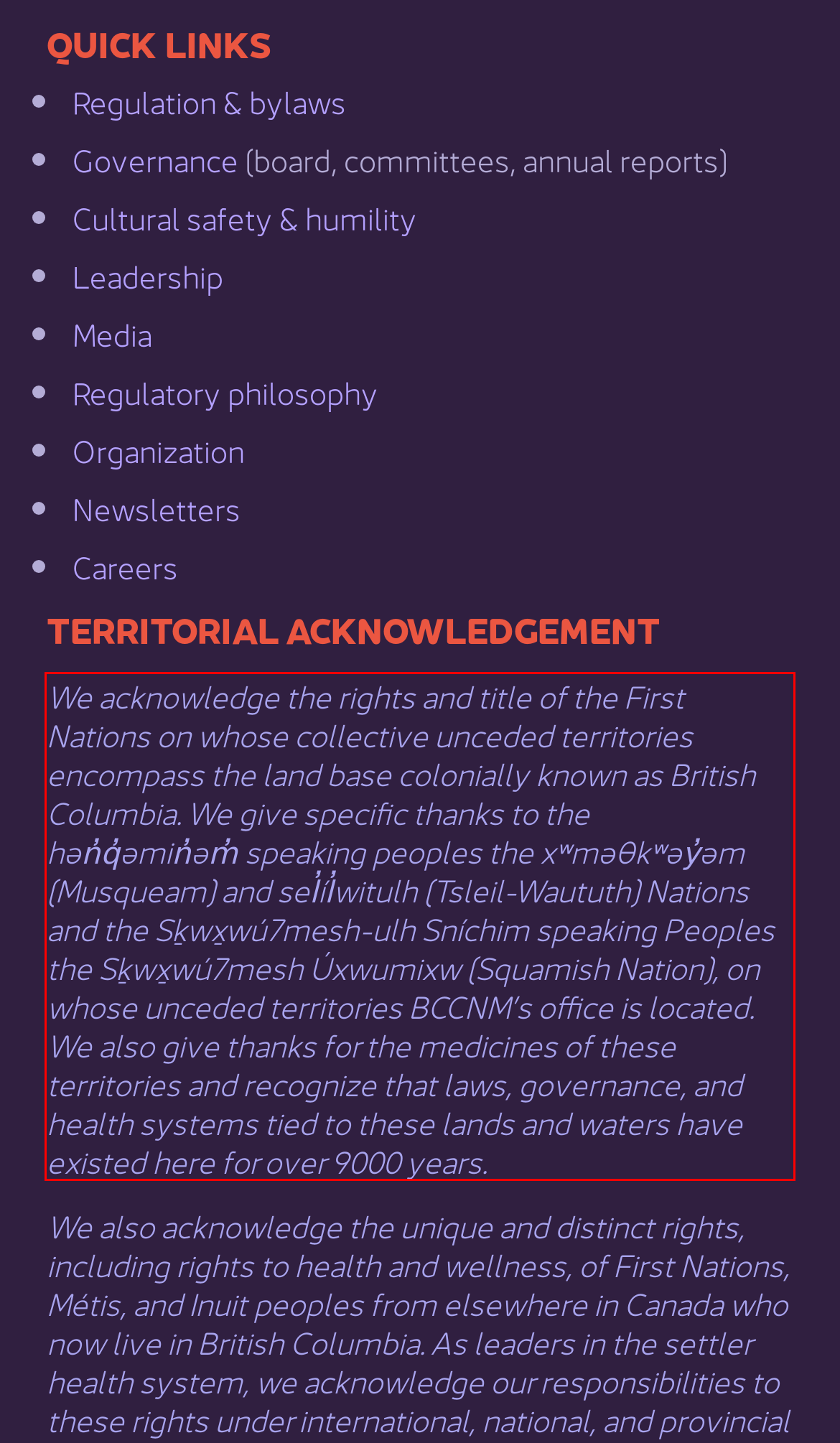Please examine the screenshot of the webpage and read the text present within the red rectangle bounding box.

We acknowledge the rights and title of the First Nations on whose collective unceded territories encompass the land base colonially known as British Columbia. We give specific thanks to the hən̓q̓əmin̓əm̓ speaking peoples the xʷməθkʷəy̓əm (Musqueam) and sel̓íl̓witulh (Tsleil-Waututh) Nations and the Sḵwx̱wú7mesh-ulh Sníchim speaking Peoples the Sḵwx̱wú7mesh Úxwumixw (Squamish Nation), on whose unceded territories BCCNM’s office is located. We also give thanks for the medicines of these territories and recognize that laws, governance, and health systems tied to these lands and waters have existed here for over 9000 years.